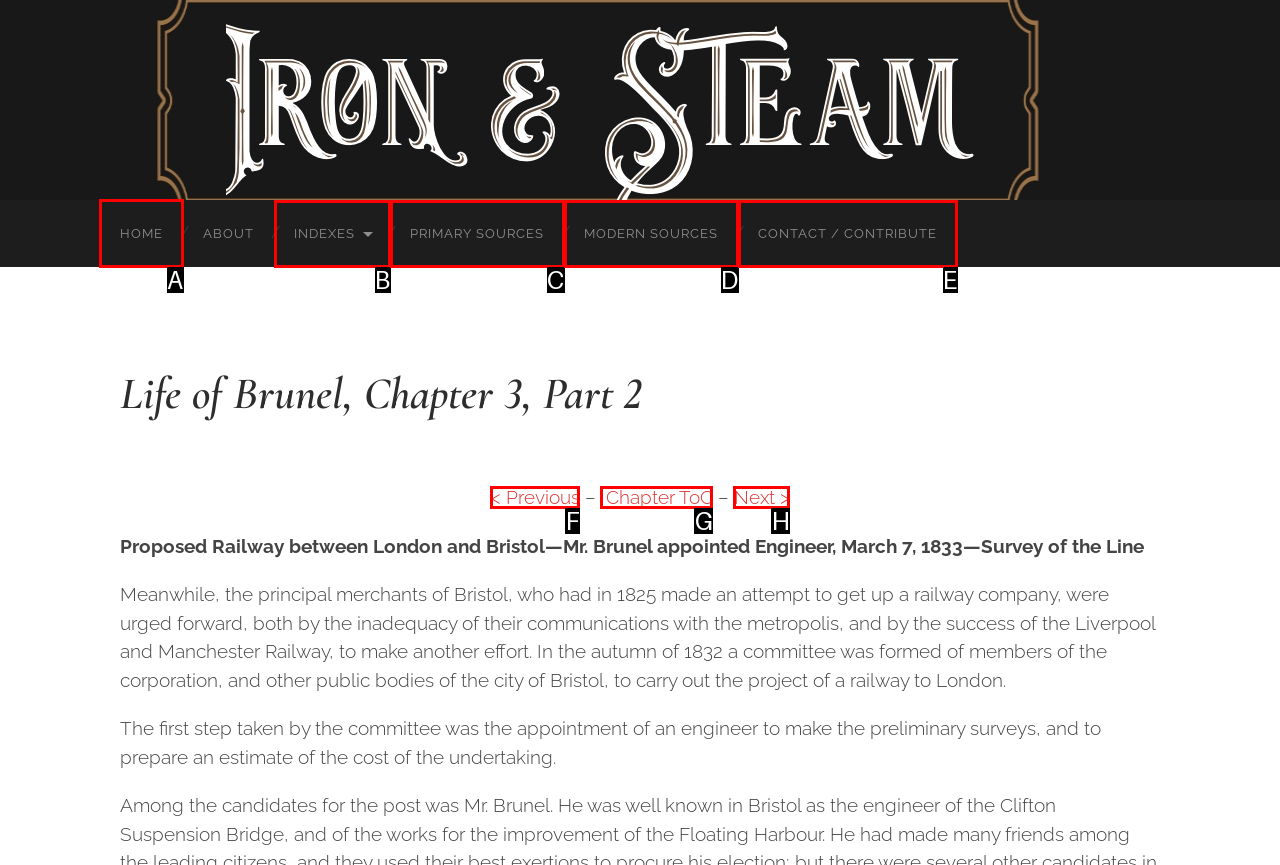Please indicate which HTML element should be clicked to fulfill the following task: go to home page. Provide the letter of the selected option.

A